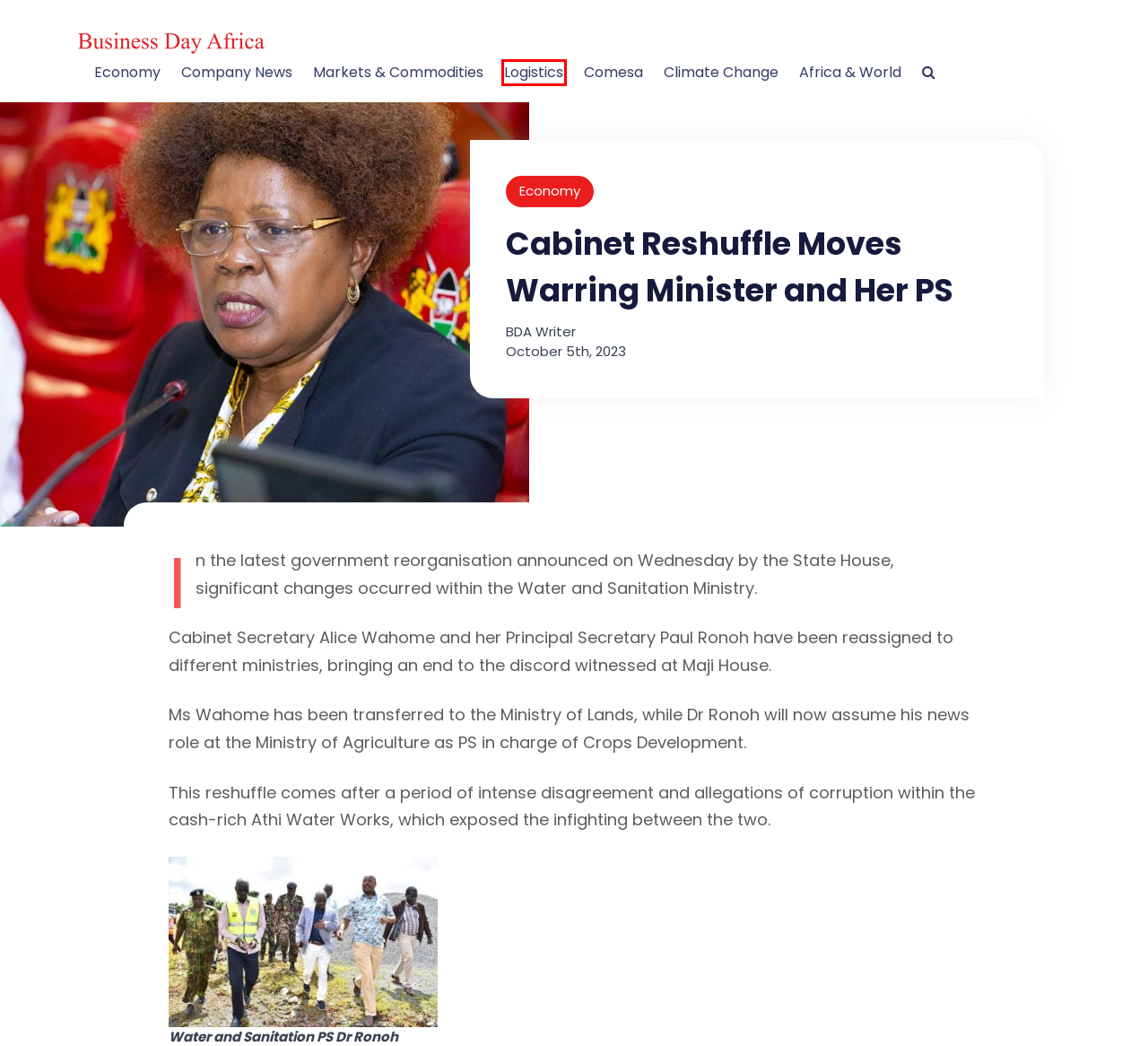You have been given a screenshot of a webpage with a red bounding box around a UI element. Select the most appropriate webpage description for the new webpage that appears after clicking the element within the red bounding box. The choices are:
A. Paul Ronoh – Business Day Africa
B. Climate Change – Business Day Africa
C. Logistics – Business Day Africa
D. Comesa News – Business Day Africa
E. Alice Wahome – Business Day Africa
F. Company News – Business Day Africa
G. Africa & World – Business Day Africa
H. Markets & Commodities – Business Day Africa

C